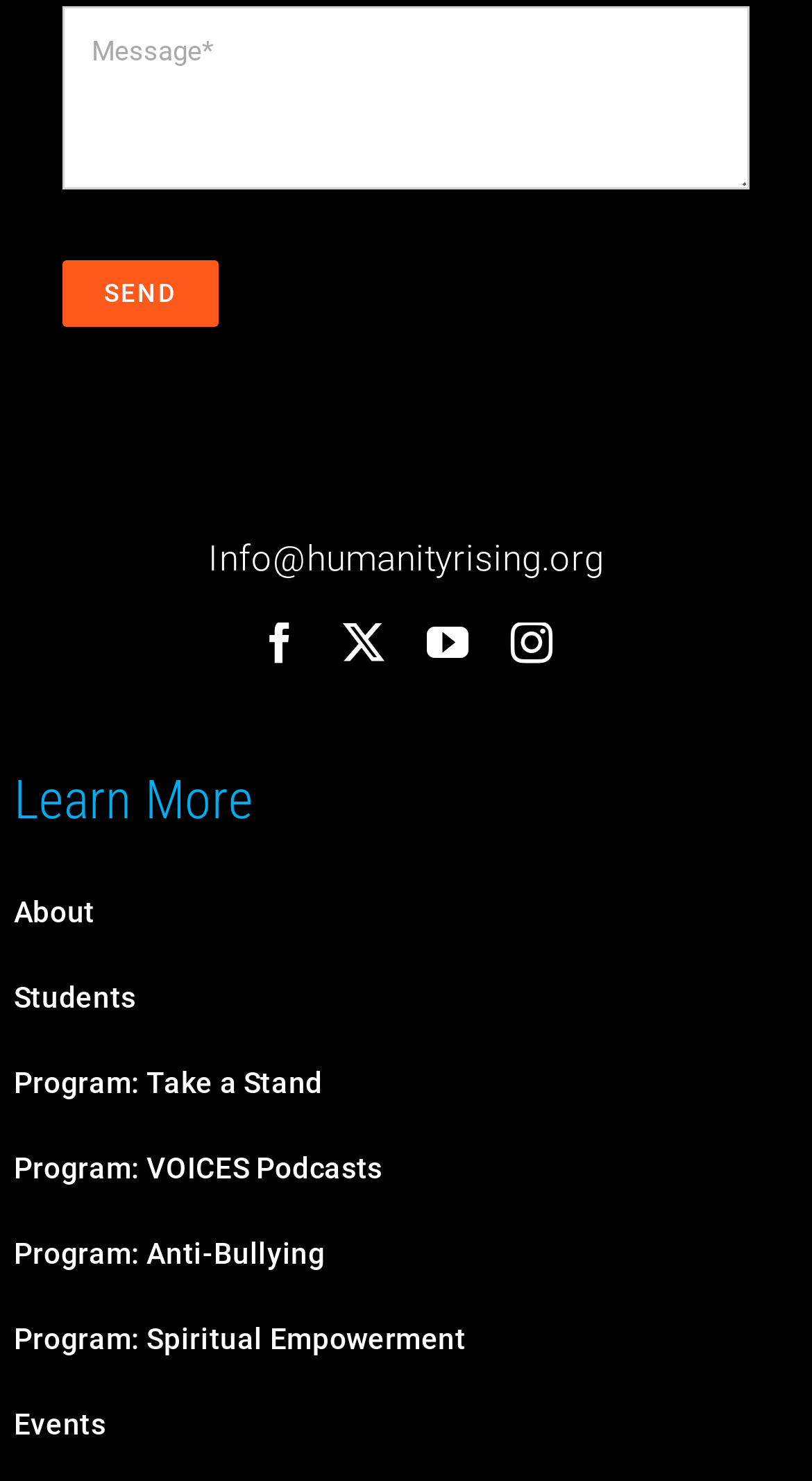Identify the bounding box coordinates of the section to be clicked to complete the task described by the following instruction: "type a message". The coordinates should be four float numbers between 0 and 1, formatted as [left, top, right, bottom].

[0.077, 0.004, 0.923, 0.128]